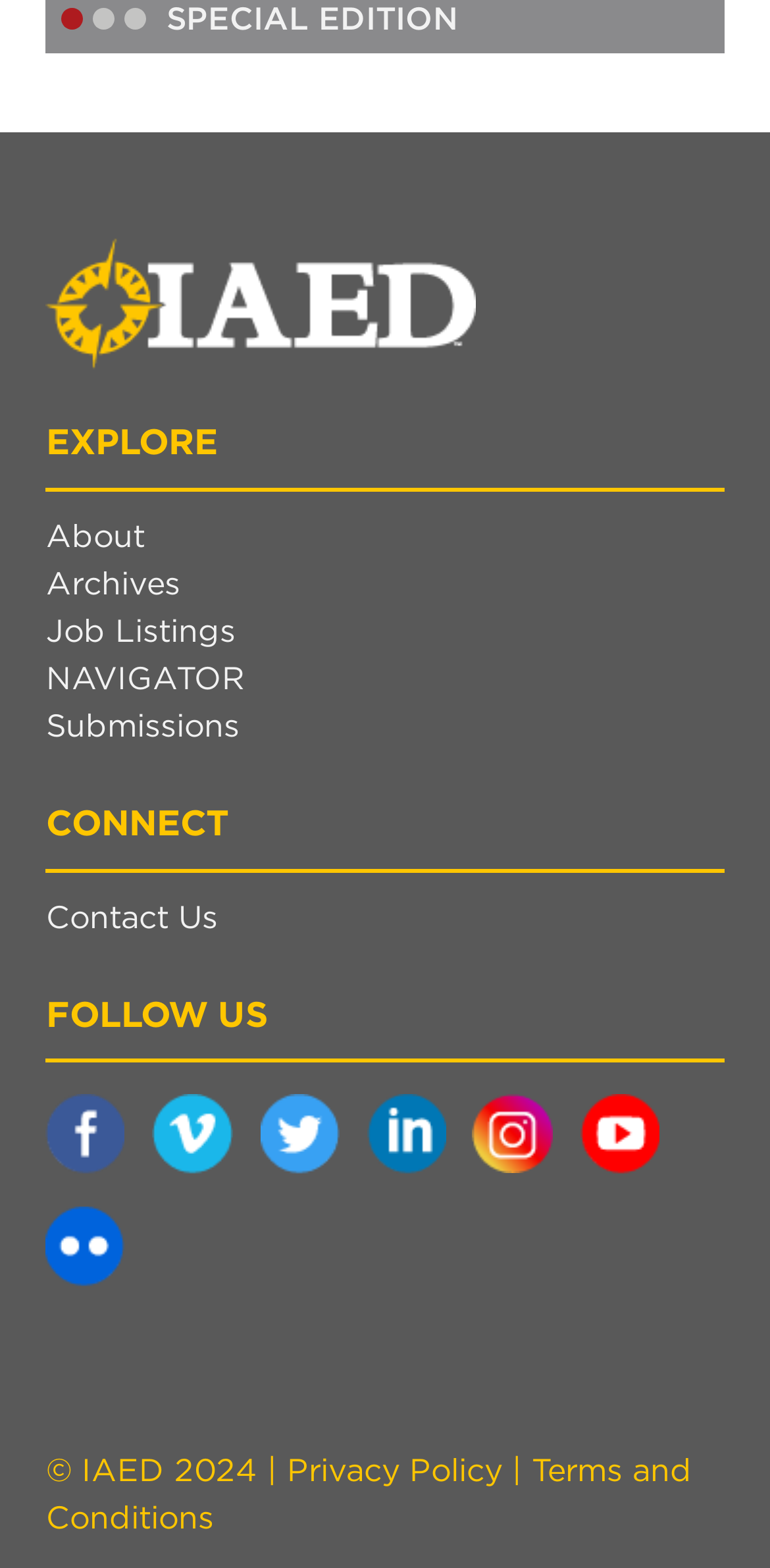Respond with a single word or phrase to the following question: How many main sections are there in the navigation menu?

3